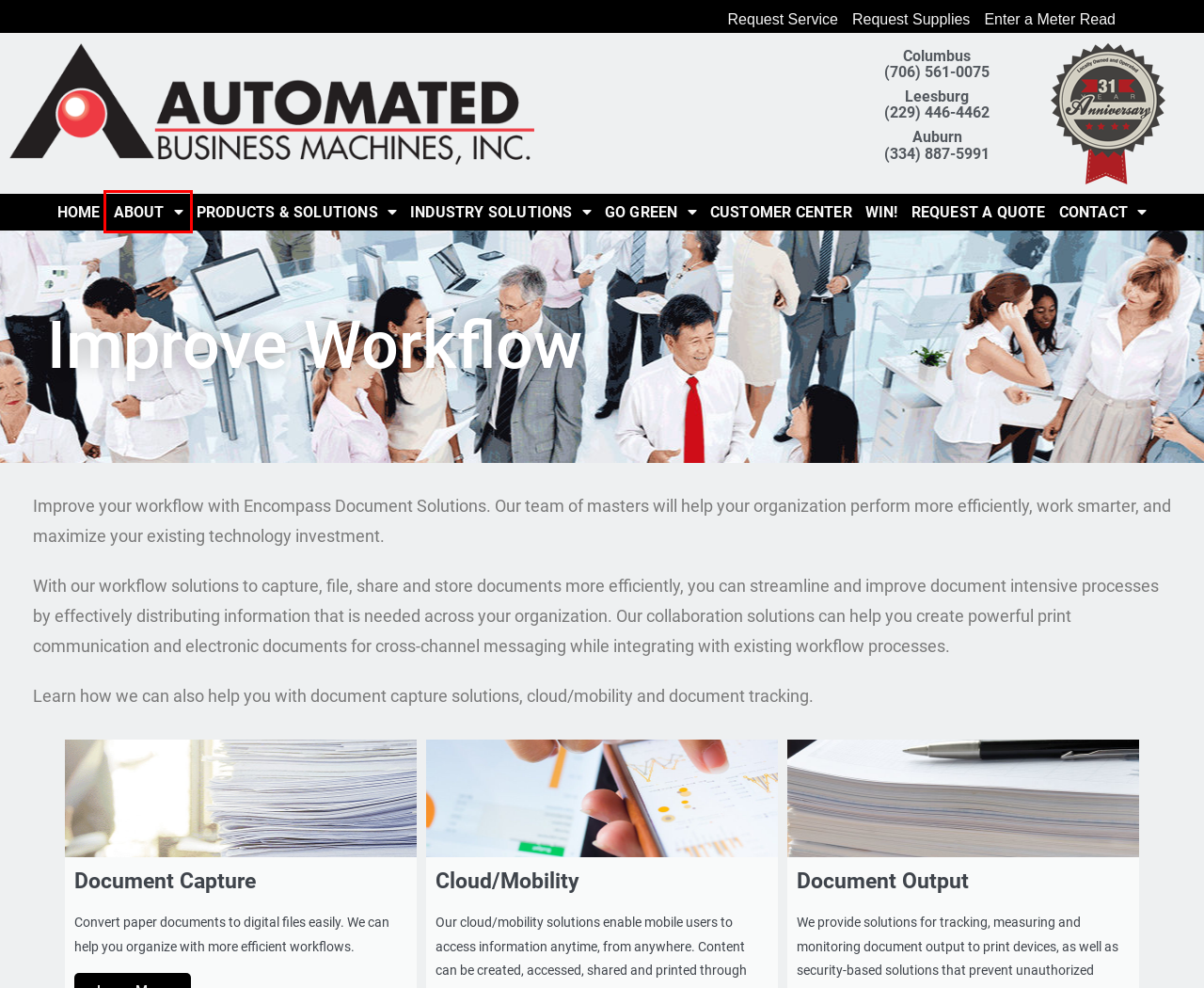You are presented with a screenshot of a webpage with a red bounding box. Select the webpage description that most closely matches the new webpage after clicking the element inside the red bounding box. The options are:
A. Products and Solutions - Automated Business Machines
B. Toshiba Environment - Automated Business Machines
C. Customer Center - Automated Business Machines
D. About - Automated Business Machines
E. Request Service - Automated Business Machines
F. Toshiba Industry Solutions - Automated Business Machines
G. Contact - Automated Business Machines
H. Request Supplies - Automated Business Machines

D